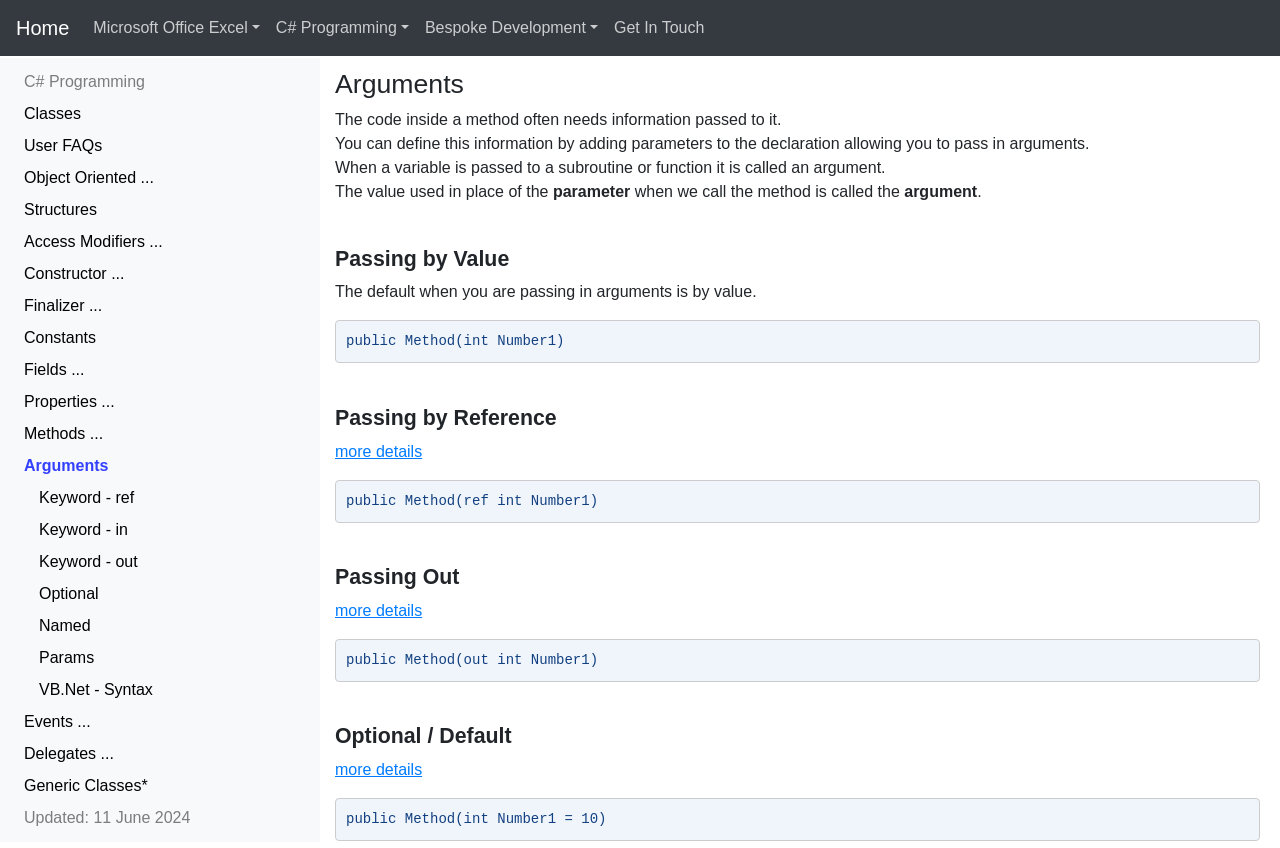Please give the bounding box coordinates of the area that should be clicked to fulfill the following instruction: "Click on Home". The coordinates should be in the format of four float numbers from 0 to 1, i.e., [left, top, right, bottom].

[0.012, 0.009, 0.054, 0.057]